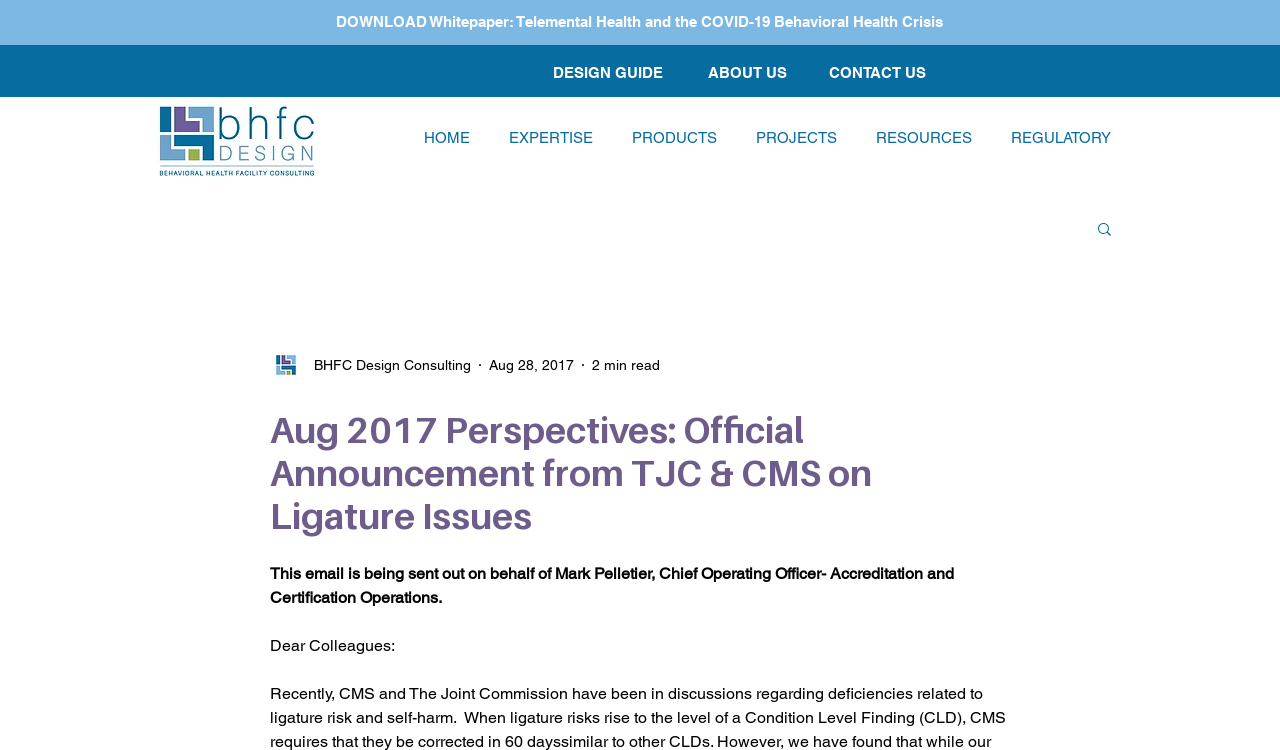How long does it take to read the article?
Please answer the question with as much detail and depth as you can.

I found the text element '2 min read' which suggests that the article takes 2 minutes to read.